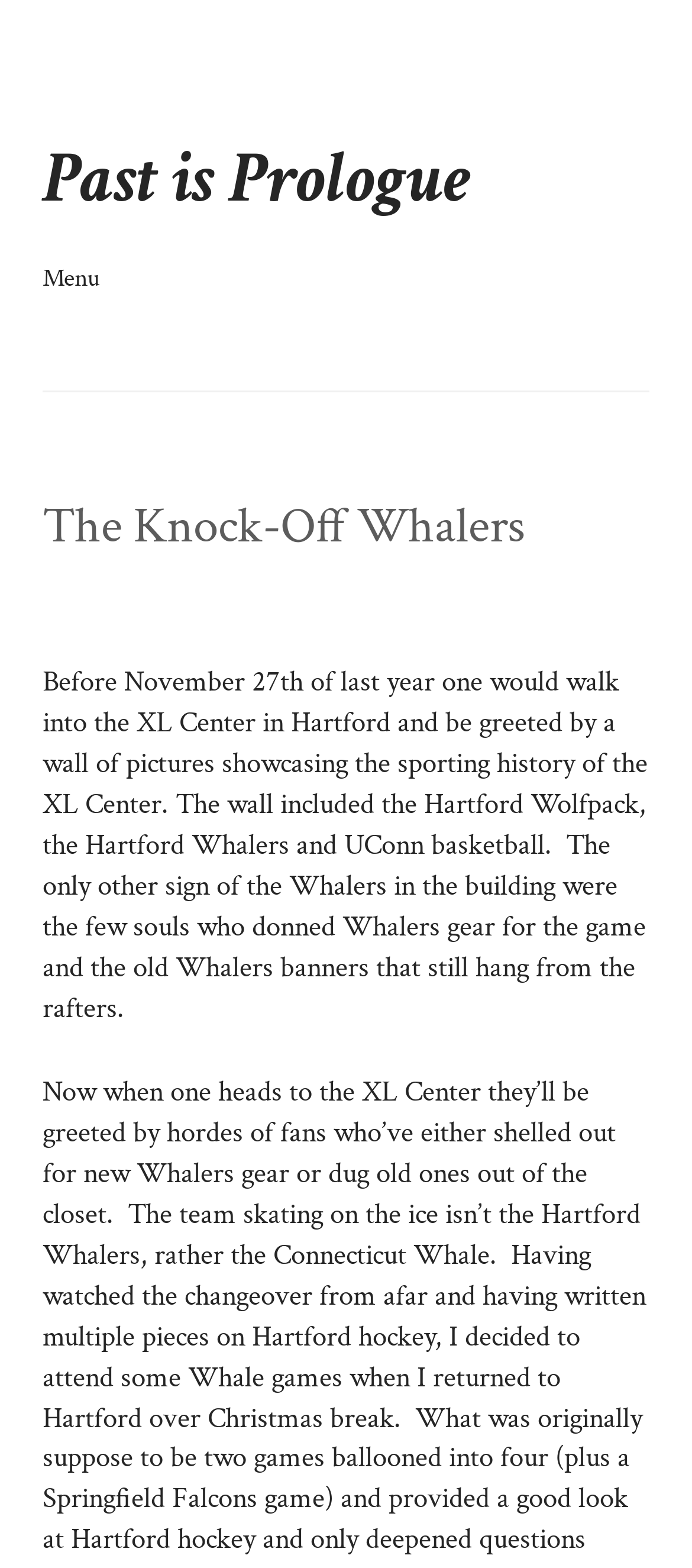What is the location of the XL Center?
Please look at the screenshot and answer using one word or phrase.

Hartford